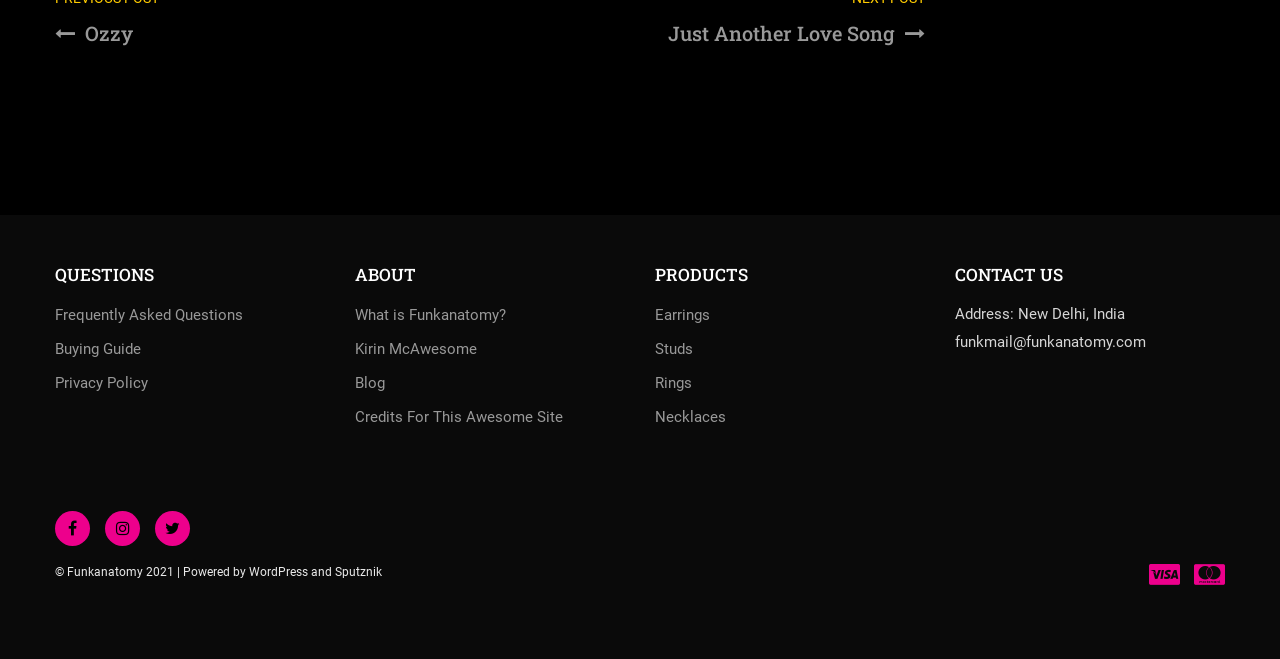Please locate the bounding box coordinates of the region I need to click to follow this instruction: "Go to Blog page".

[0.277, 0.568, 0.301, 0.595]